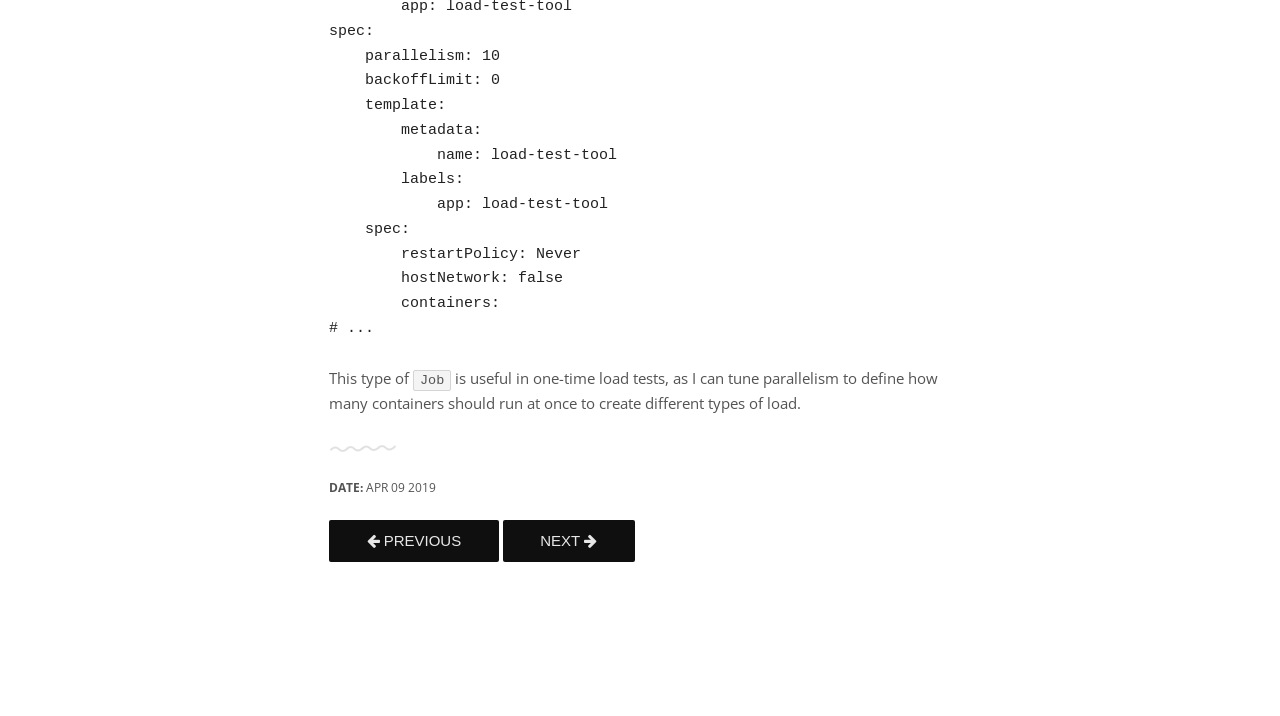Identify the bounding box coordinates for the UI element described as follows: PREVIOUS. Use the format (top-left x, top-left y, bottom-right x, bottom-right y) and ensure all values are floating point numbers between 0 and 1.

[0.257, 0.727, 0.39, 0.785]